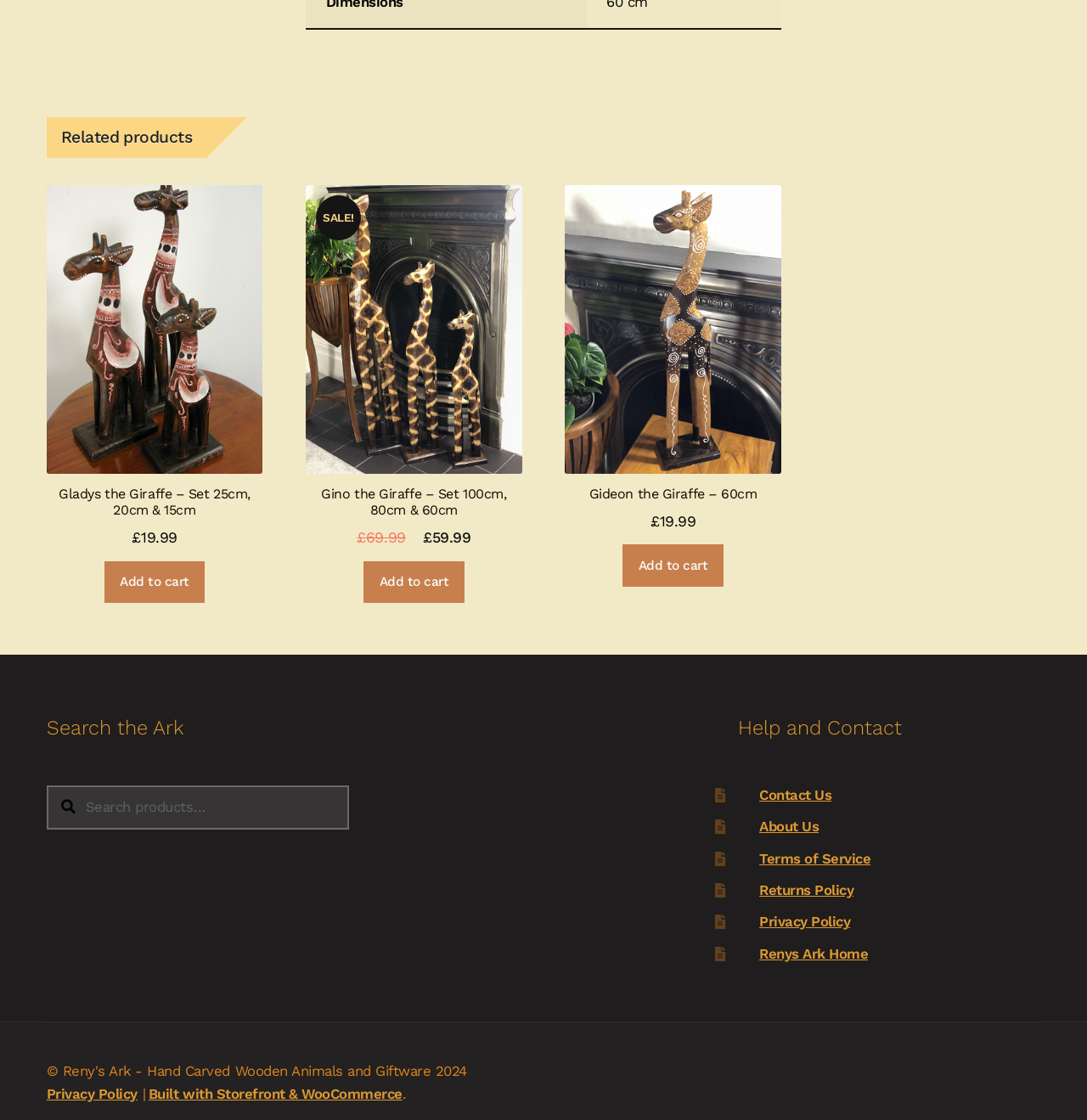Identify the coordinates of the bounding box for the element that must be clicked to accomplish the instruction: "Add Gladys the Giraffe set to cart".

[0.096, 0.501, 0.189, 0.538]